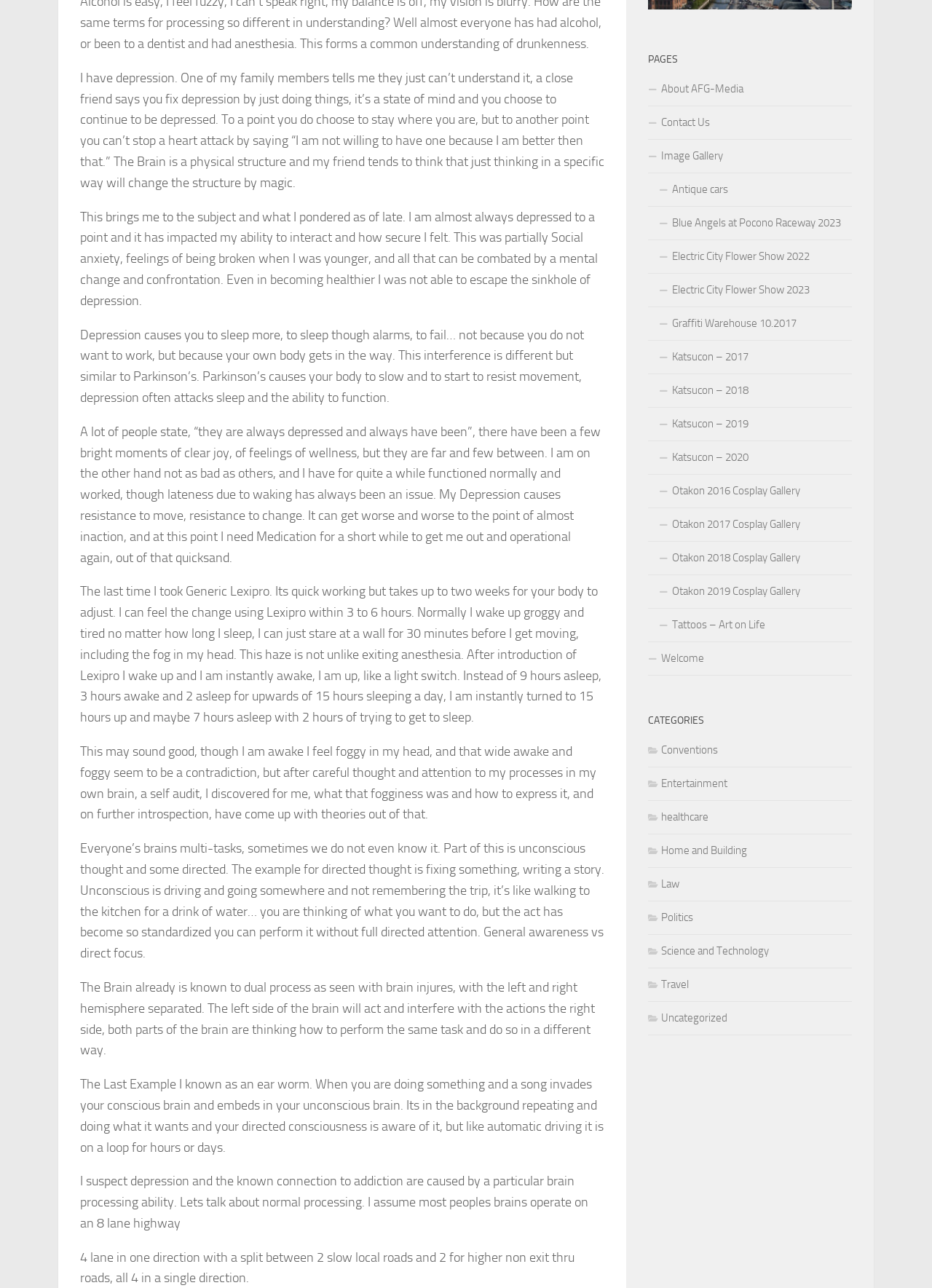Determine the bounding box coordinates for the UI element matching this description: "Antique cars".

[0.695, 0.134, 0.914, 0.16]